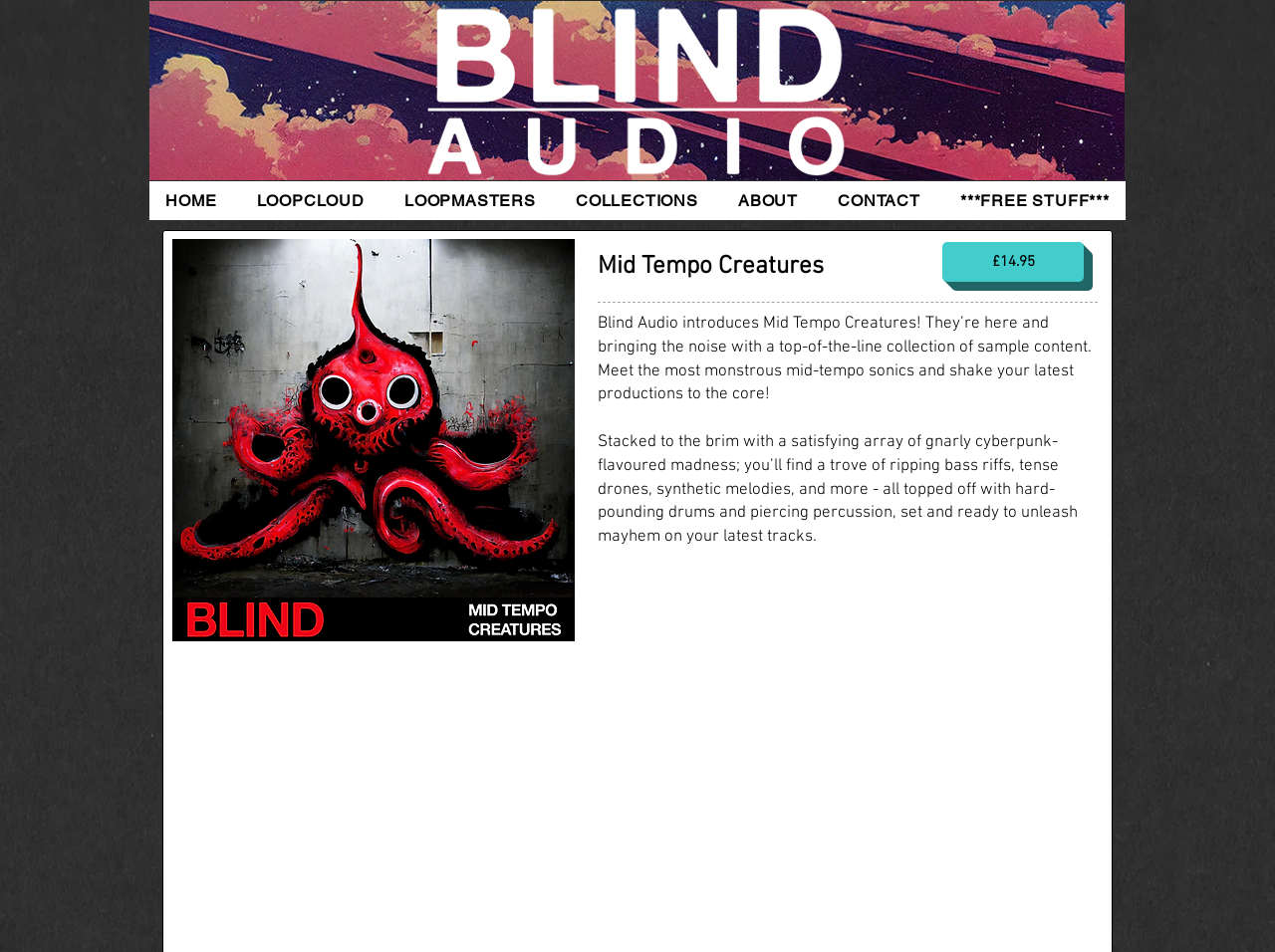Please identify the bounding box coordinates of the clickable area that will fulfill the following instruction: "View LOOPCLOUD". The coordinates should be in the format of four float numbers between 0 and 1, i.e., [left, top, right, bottom].

[0.189, 0.19, 0.298, 0.231]